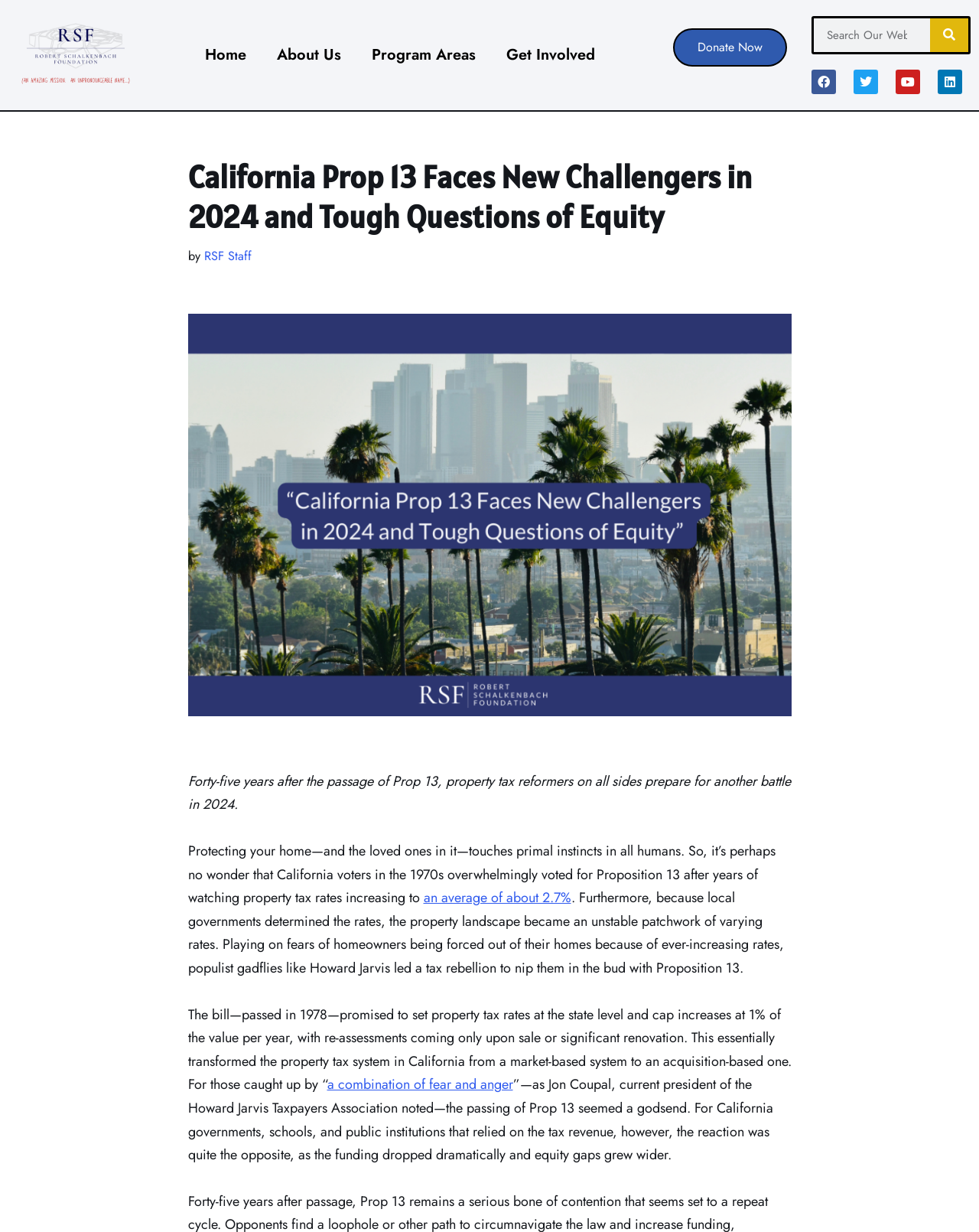Locate the bounding box coordinates for the element described below: "Youtube". The coordinates must be four float values between 0 and 1, formatted as [left, top, right, bottom].

[0.915, 0.056, 0.94, 0.076]